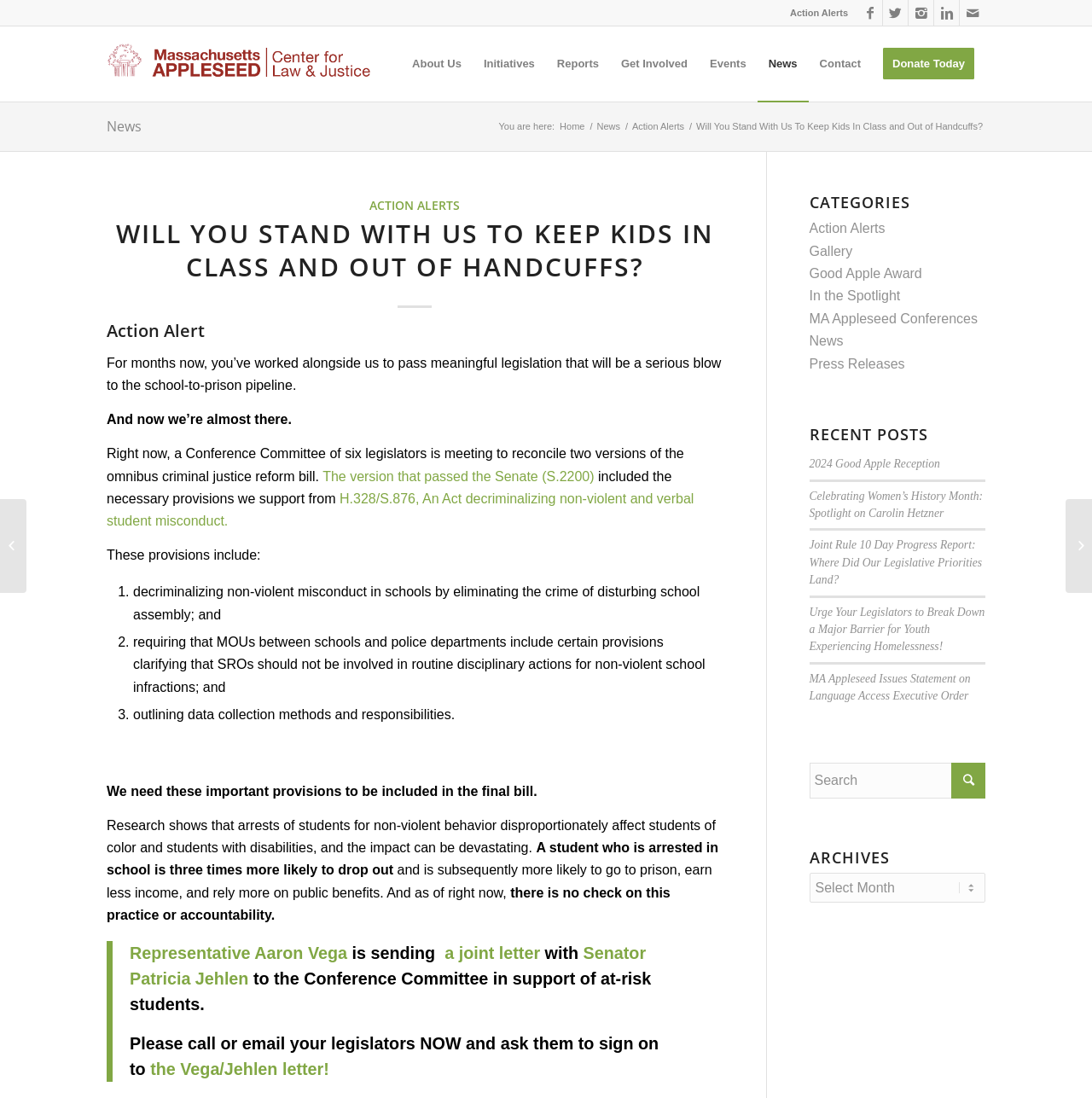Answer with a single word or phrase: 
How many links are there in the main menu?

7